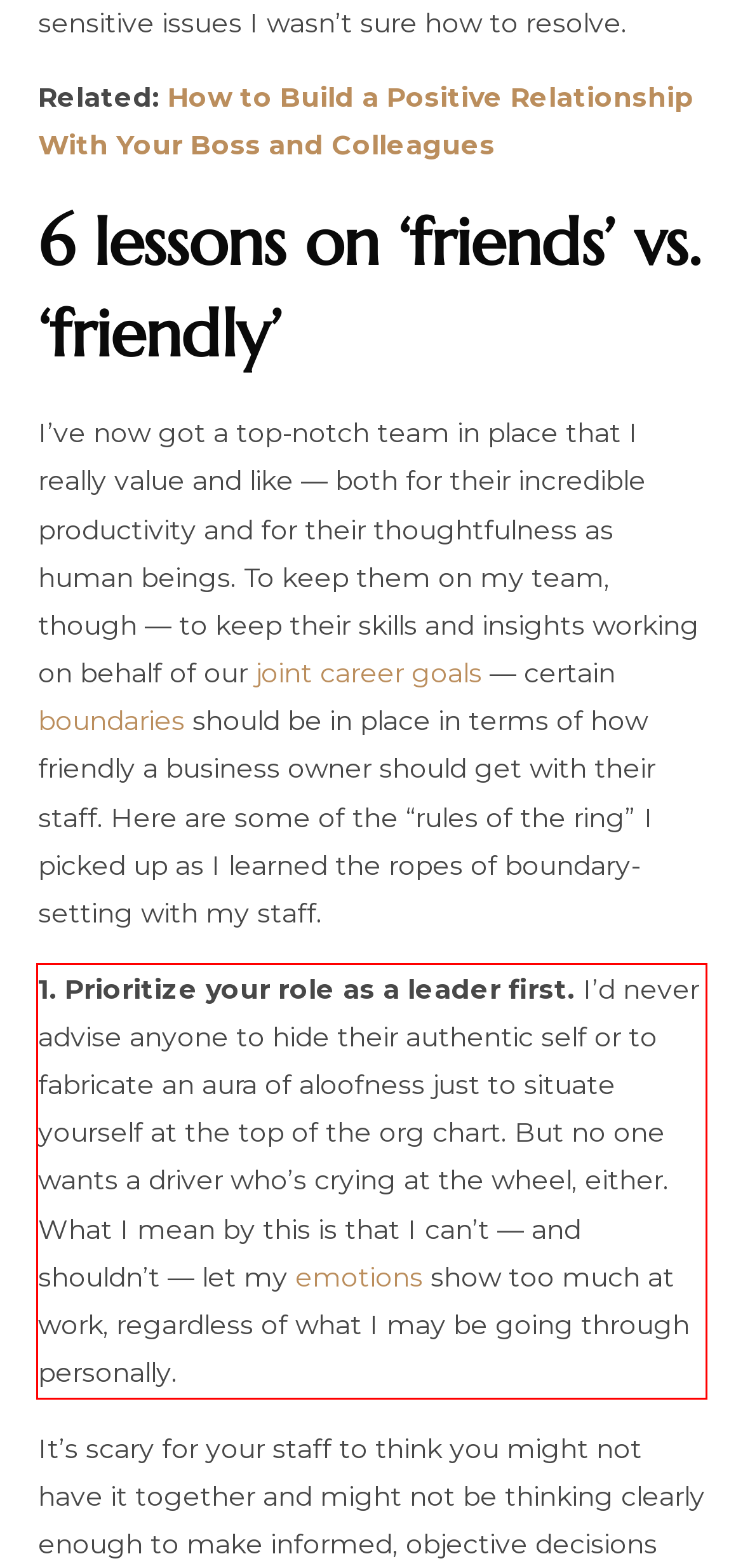Given a webpage screenshot, identify the text inside the red bounding box using OCR and extract it.

1. Prioritize your role as a leader first. I’d never advise anyone to hide their authentic self or to fabricate an aura of aloofness just to situate yourself at the top of the org chart. But no one wants a driver who’s crying at the wheel, either. What I mean by this is that I can’t — and shouldn’t — let my emotions show too much at work, regardless of what I may be going through personally.